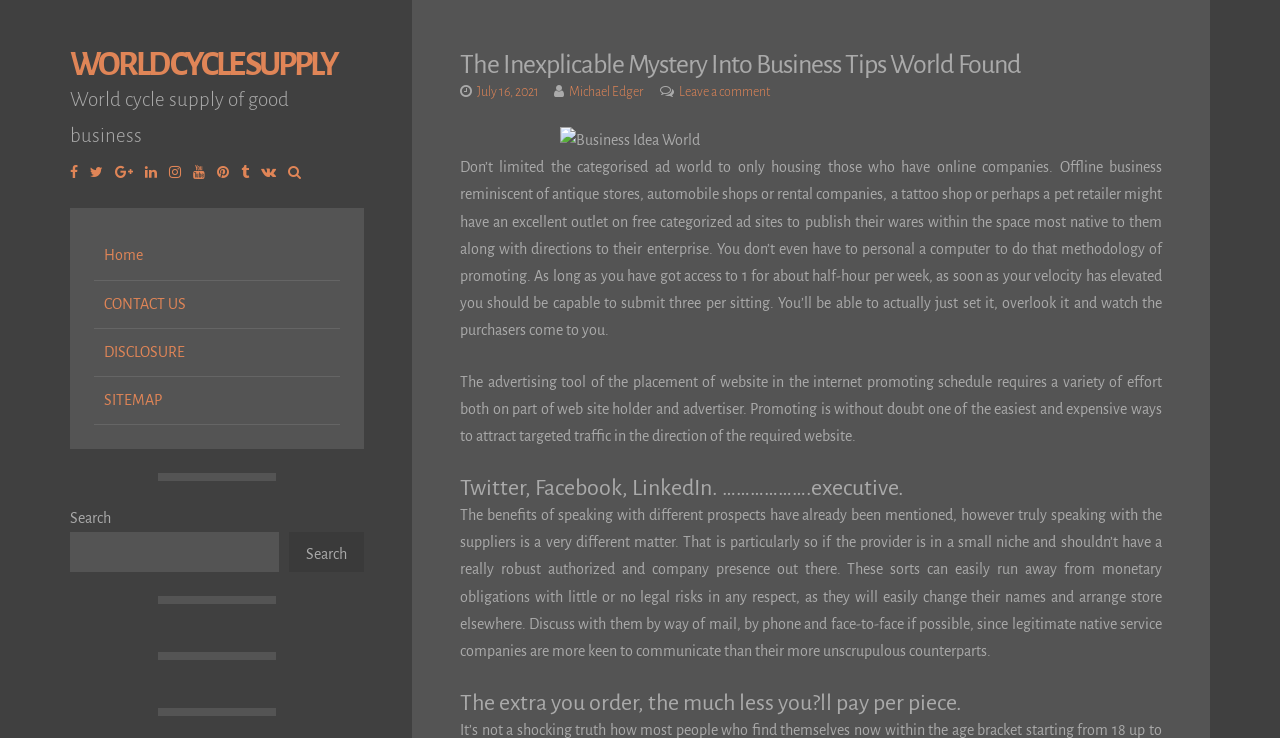Identify and provide the text content of the webpage's primary headline.

The Inexplicable Mystery Into Business Tips World Found